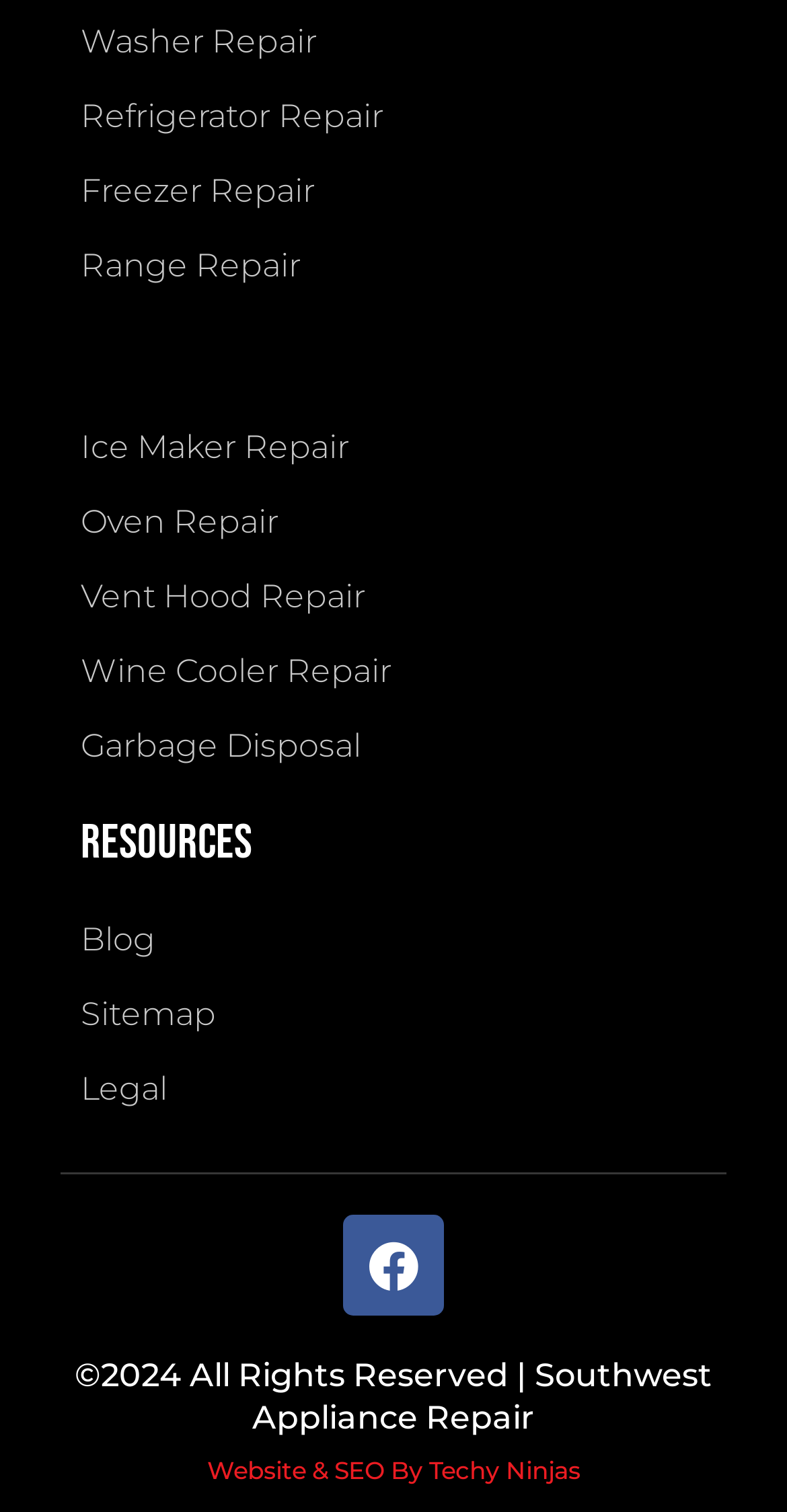Using the information in the image, give a detailed answer to the following question: How many resources are listed?

Under the 'RESOURCES' heading, there are three links listed: 'Blog', 'Sitemap', and 'Legal'.